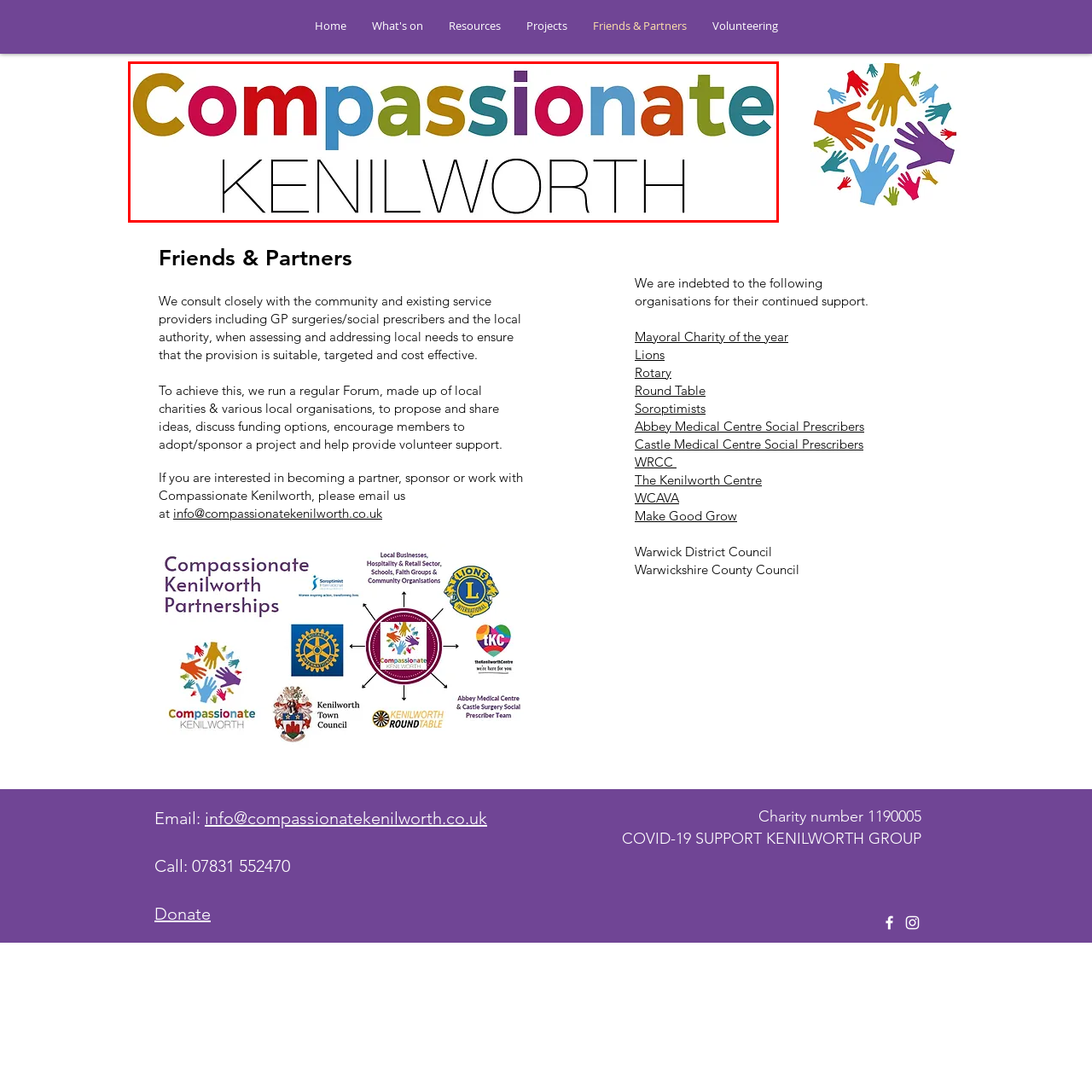Inspect the image surrounded by the red border and give a one-word or phrase answer to the question:
What is emphasized by the font of 'KENILWORTH'?

community aspect